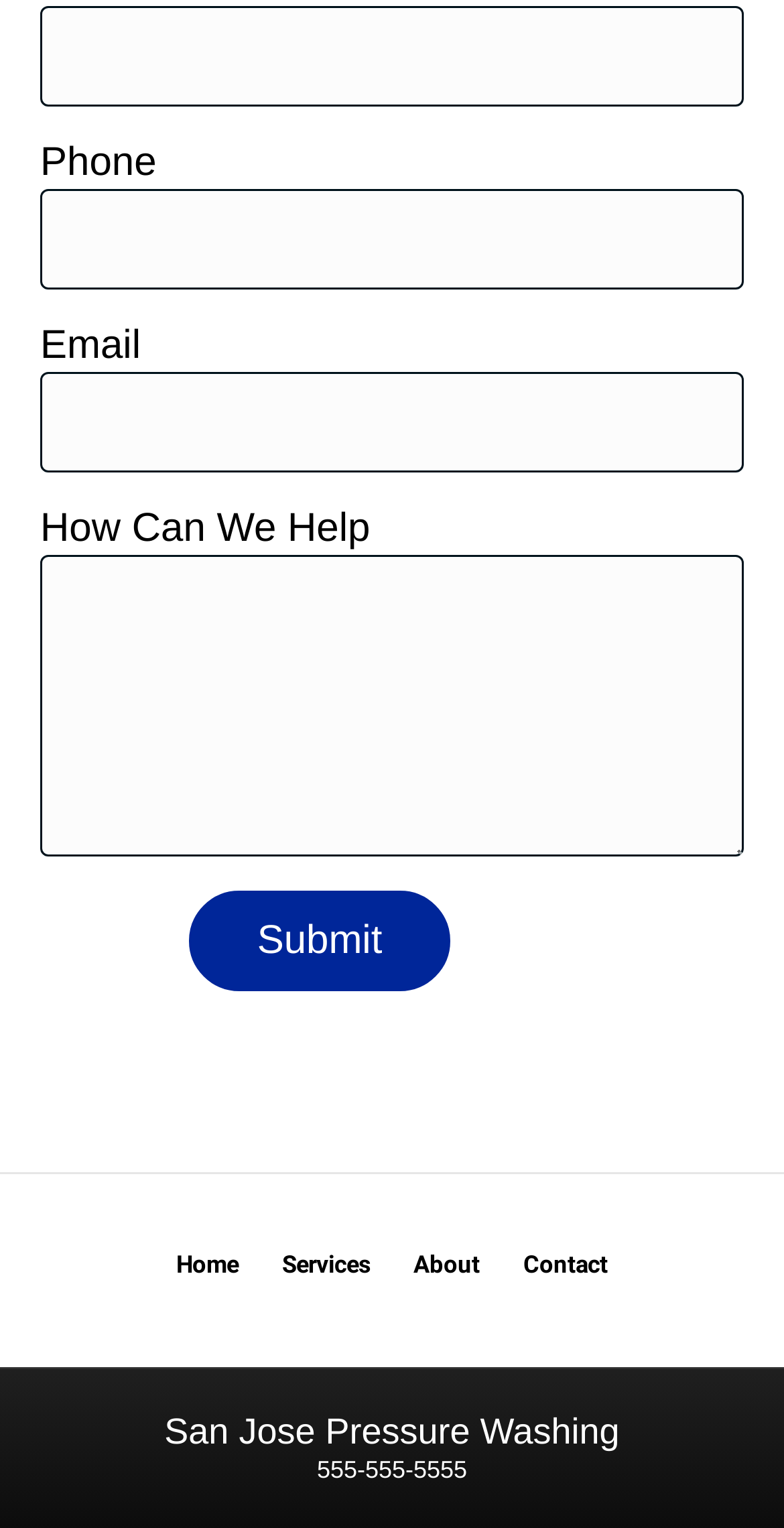What is the phone number displayed on the webpage?
Using the image, respond with a single word or phrase.

555-555-5555